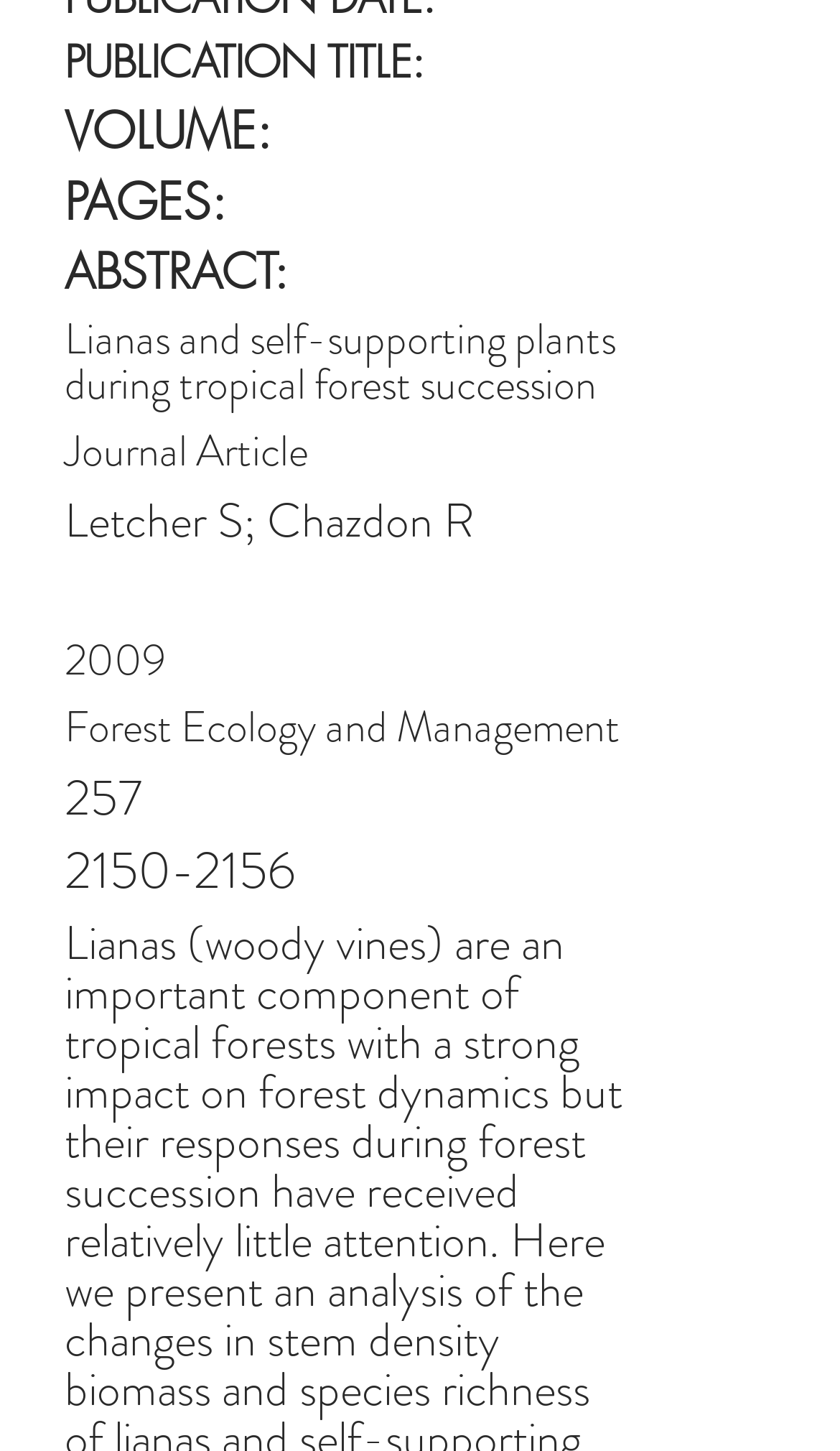What is the page range of the publication? Please answer the question using a single word or phrase based on the image.

2150-2156